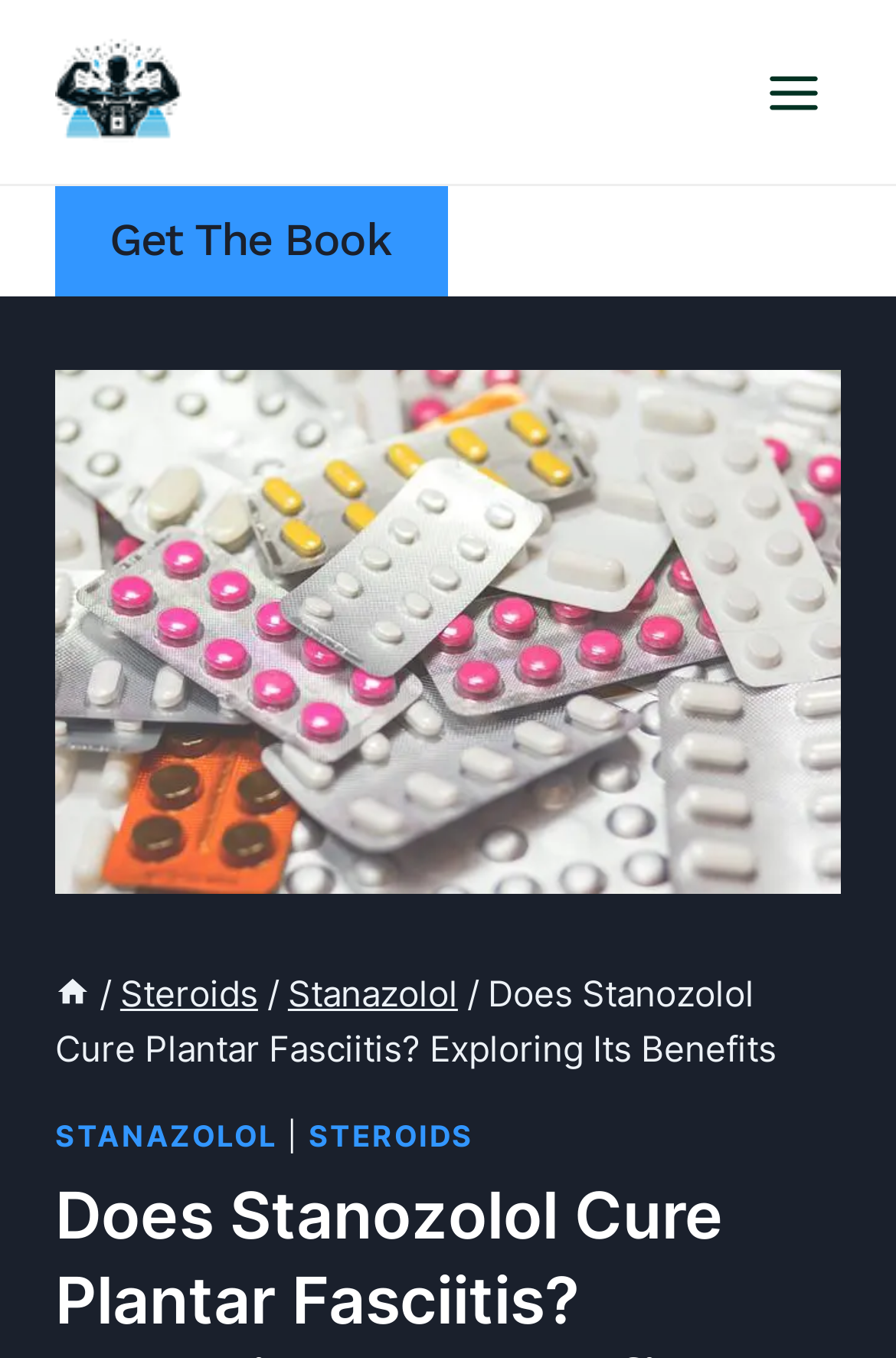Locate the bounding box coordinates for the element described below: "Winstrol Results". The coordinates must be four float values between 0 and 1, formatted as [left, top, right, bottom].

[0.062, 0.021, 0.787, 0.114]